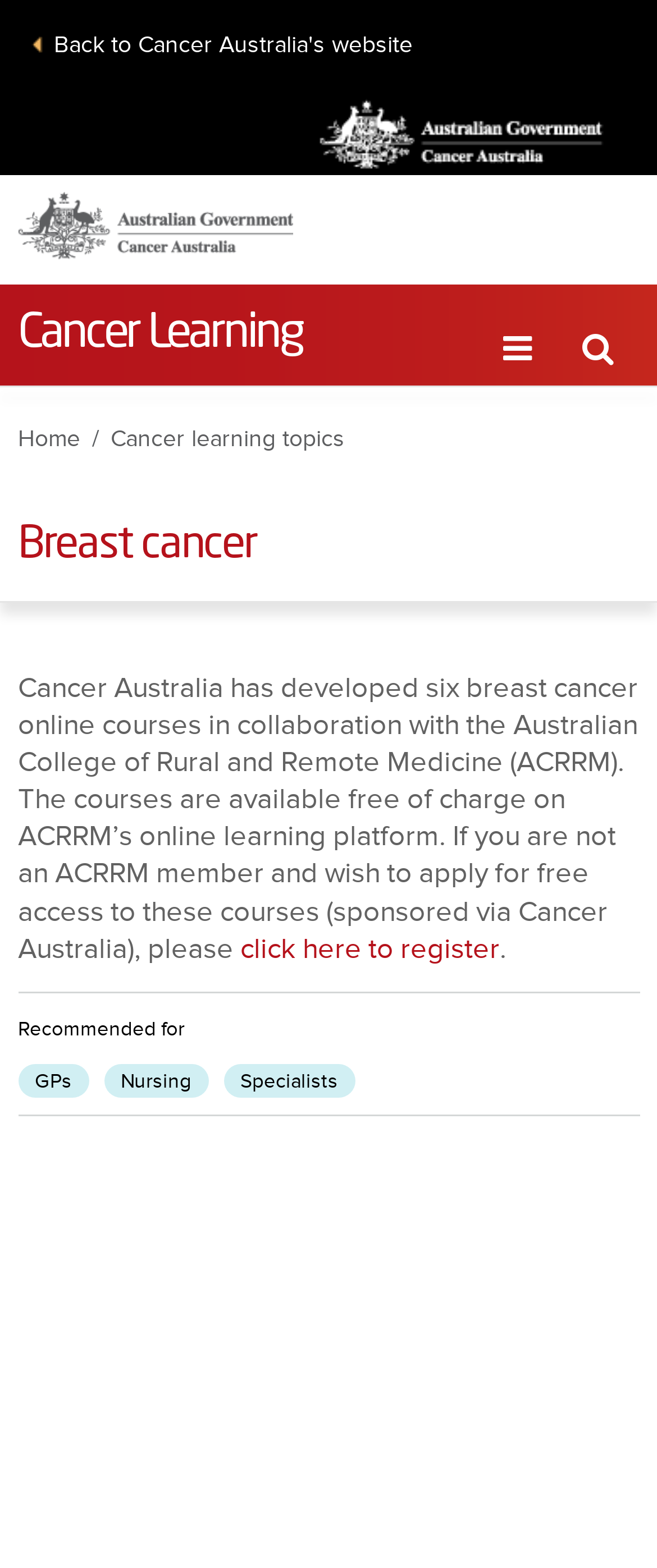Determine the bounding box coordinates of the target area to click to execute the following instruction: "Register for breast cancer online courses."

[0.365, 0.594, 0.76, 0.616]